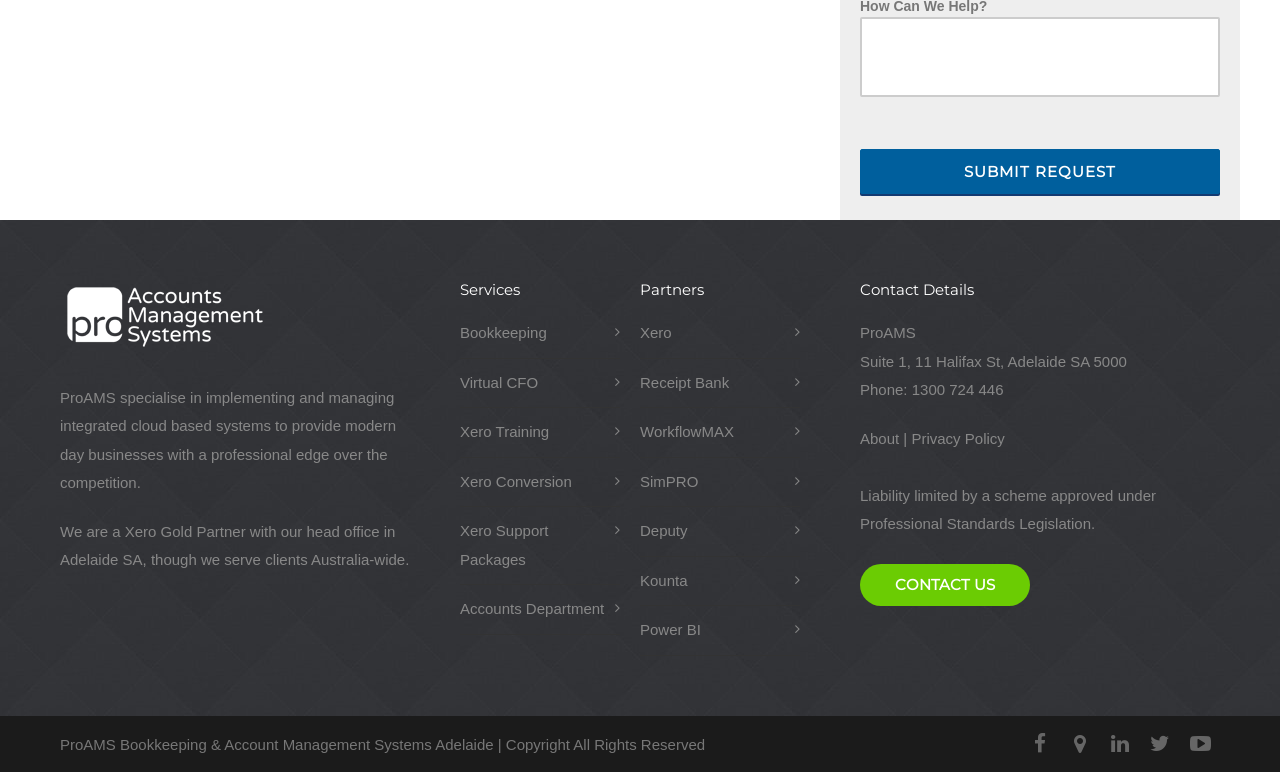Extract the bounding box of the UI element described as: "Power BI".

[0.5, 0.799, 0.617, 0.835]